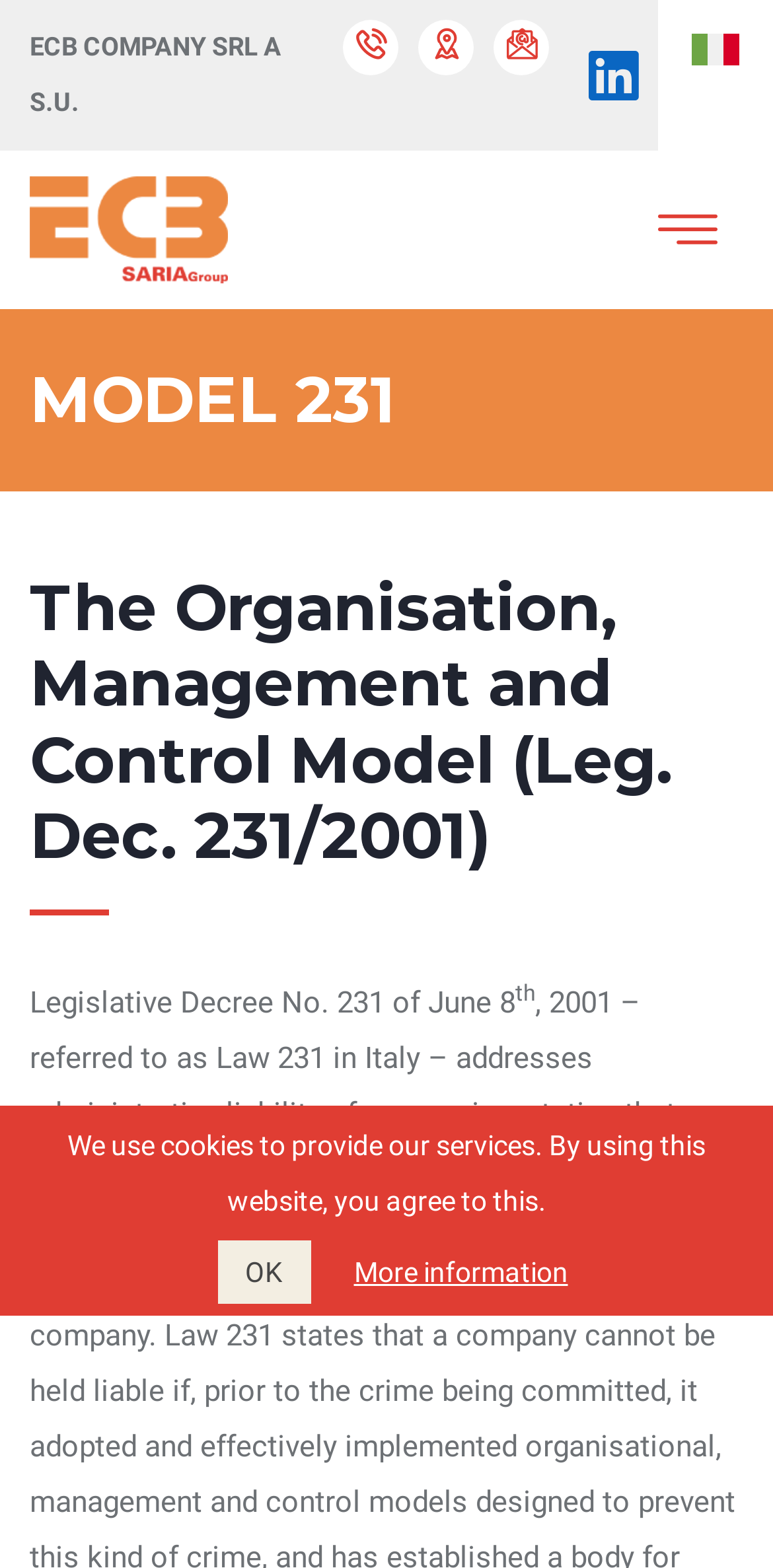Pinpoint the bounding box coordinates of the element you need to click to execute the following instruction: "View the ECB COMPANY SRL A S.U. information". The bounding box should be represented by four float numbers between 0 and 1, in the format [left, top, right, bottom].

[0.038, 0.02, 0.364, 0.075]